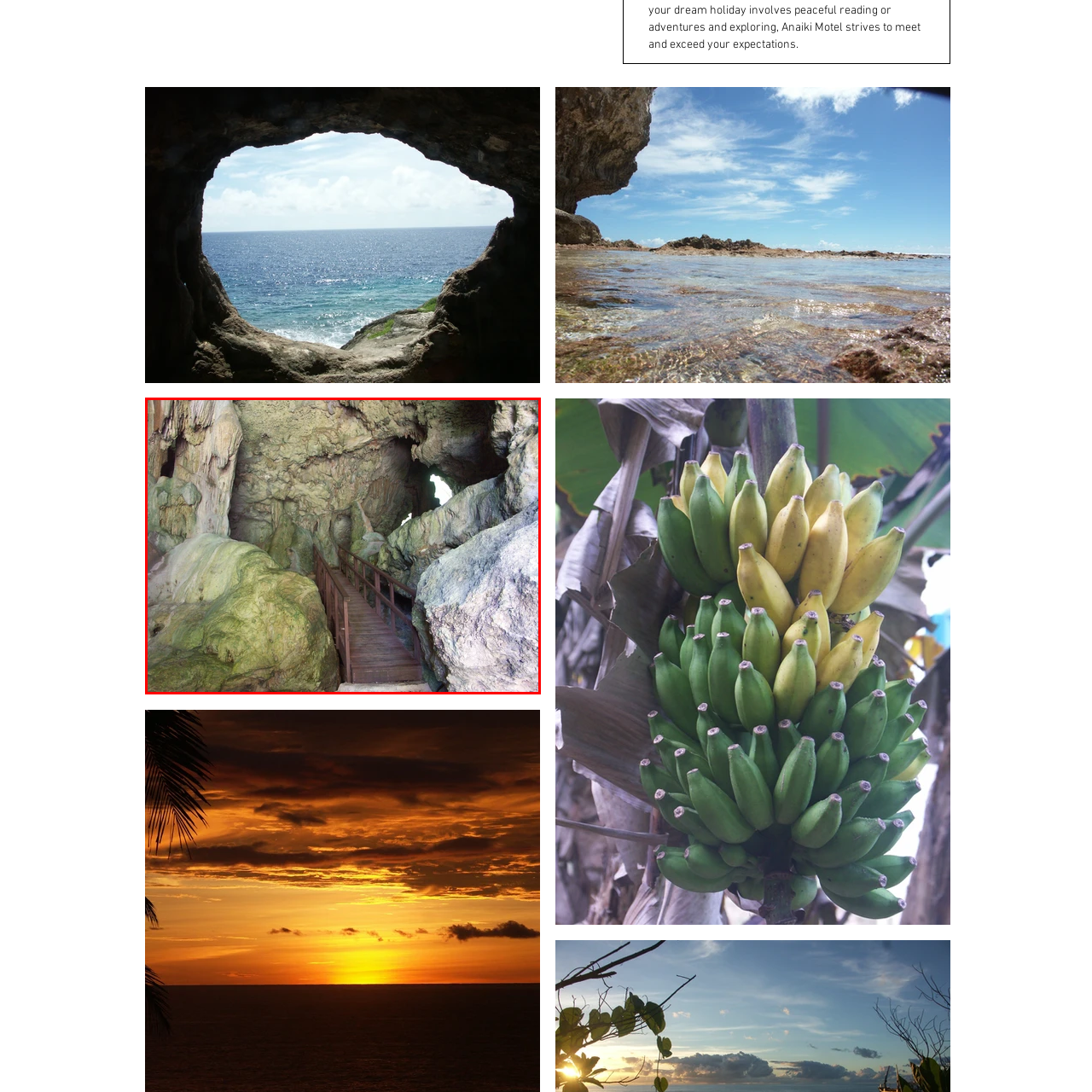Please analyze the portion of the image highlighted by the red bounding box and respond to the following question with a detailed explanation based on what you see: What is the purpose of the wooden walkway?

The caption describes the wooden walkway as 'gently lead[ing] through a natural rock formation', implying that its purpose is to guide visitors through the cave.